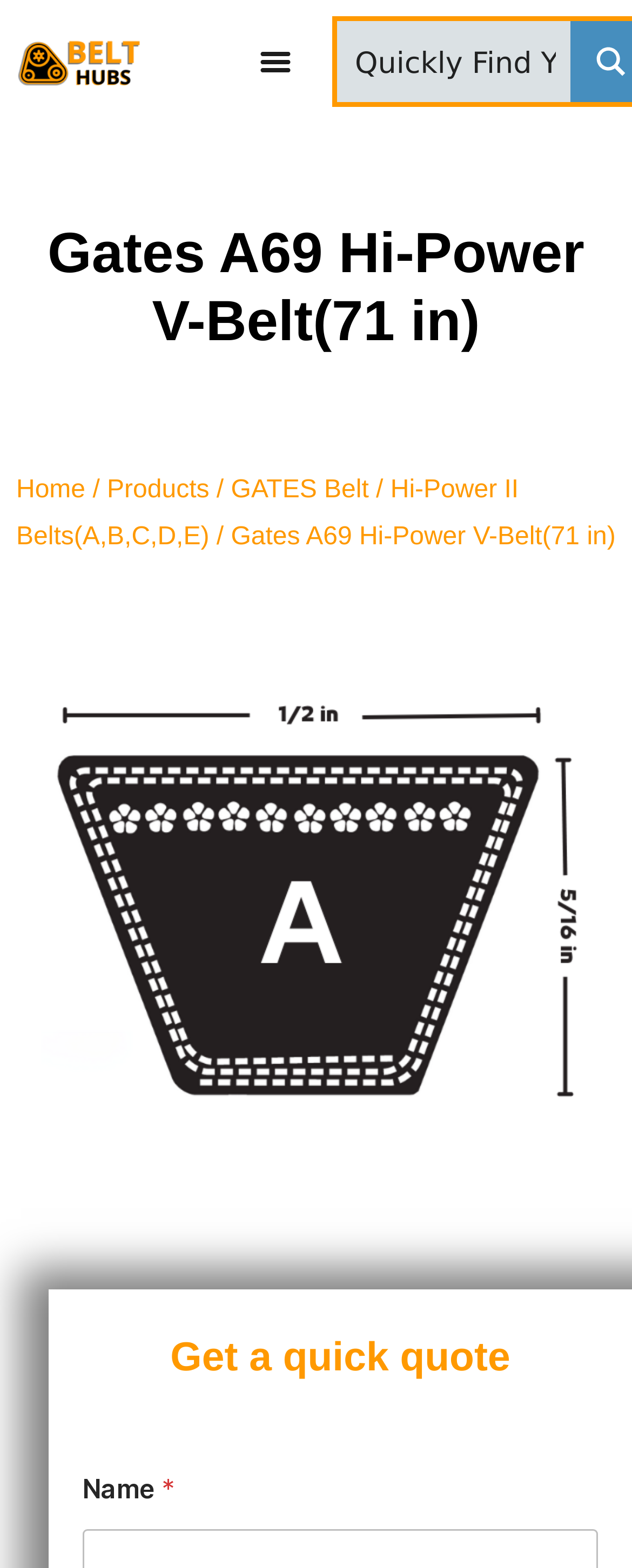Please answer the following question using a single word or phrase: 
What is the function of the input field at the top?

Search